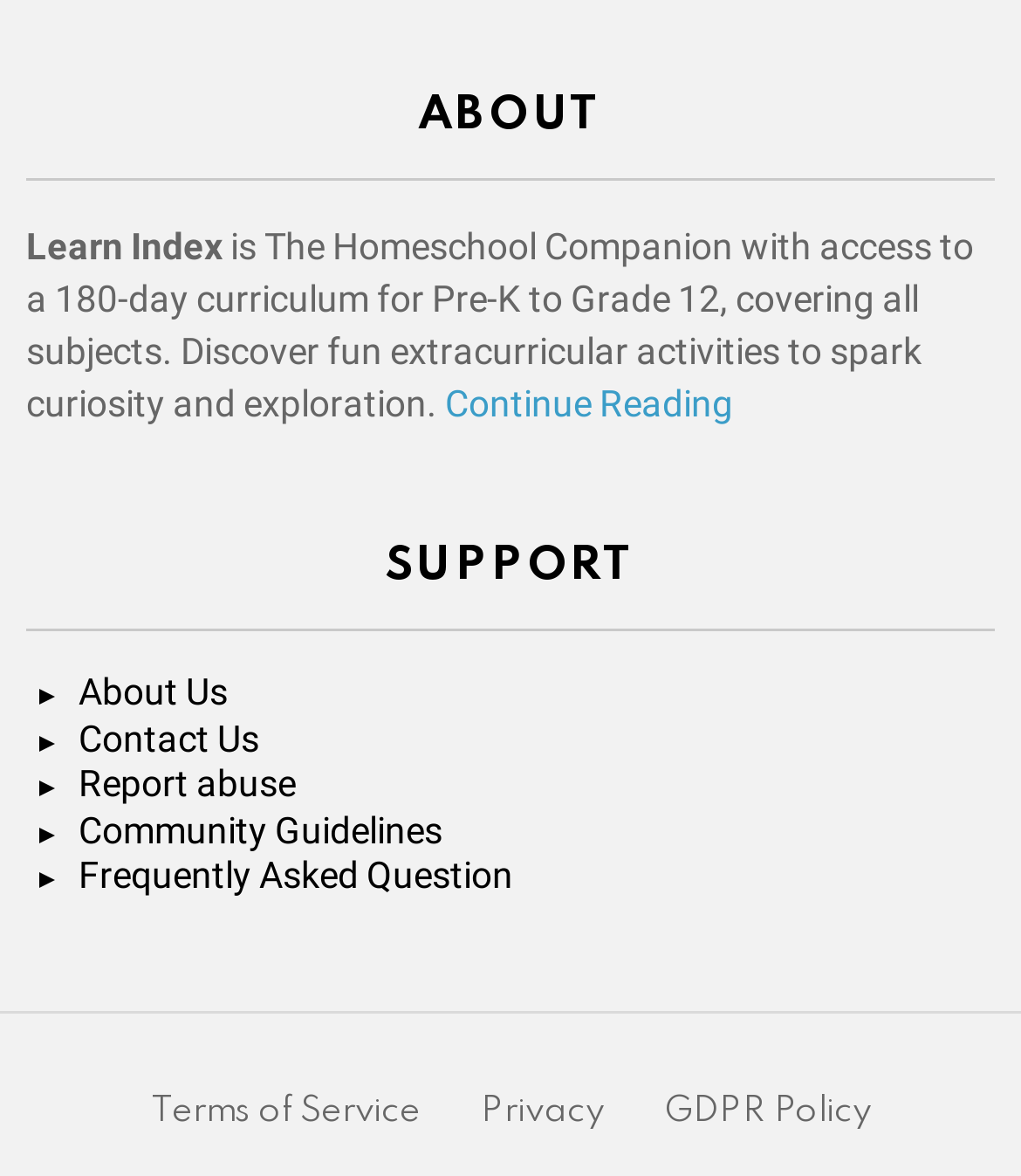Pinpoint the bounding box coordinates for the area that should be clicked to perform the following instruction: "Read about the homeschool companion".

[0.026, 0.192, 0.218, 0.228]